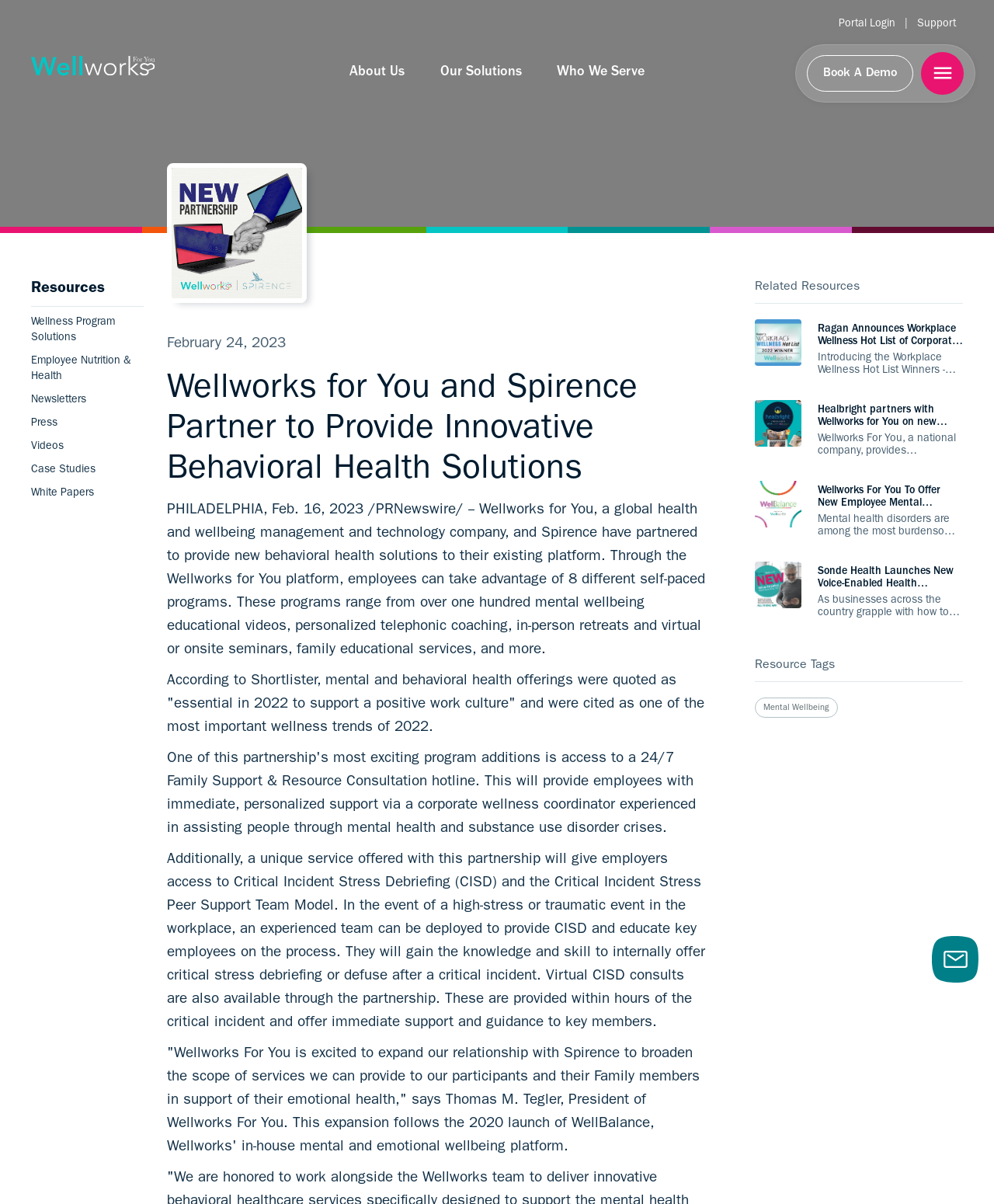Please locate the bounding box coordinates of the element that should be clicked to achieve the given instruction: "Launch chat".

[0.938, 0.777, 0.984, 0.816]